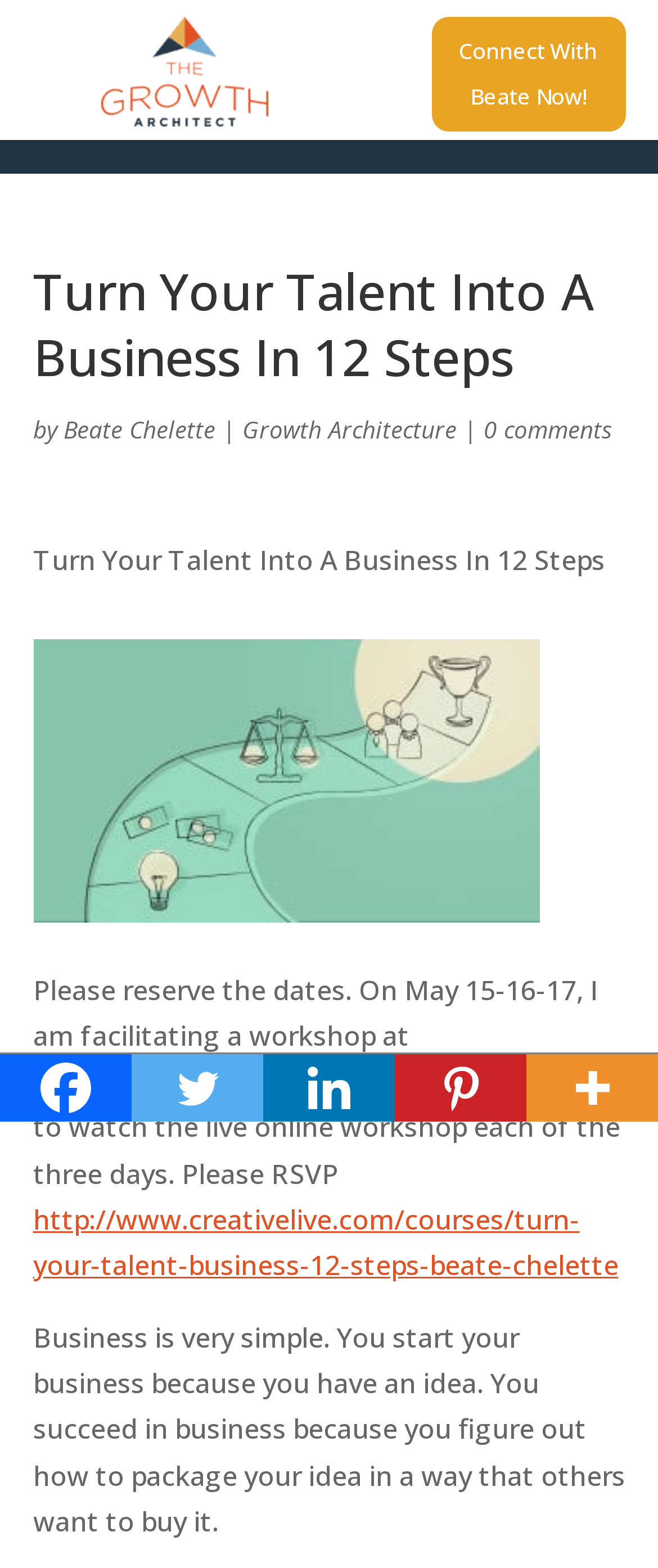Identify the bounding box coordinates for the UI element described as follows: parent_node: Connect With Beate Now!. Use the format (top-left x, top-left y, bottom-right x, bottom-right y) and ensure all values are floating point numbers between 0 and 1.

[0.155, 0.062, 0.537, 0.086]